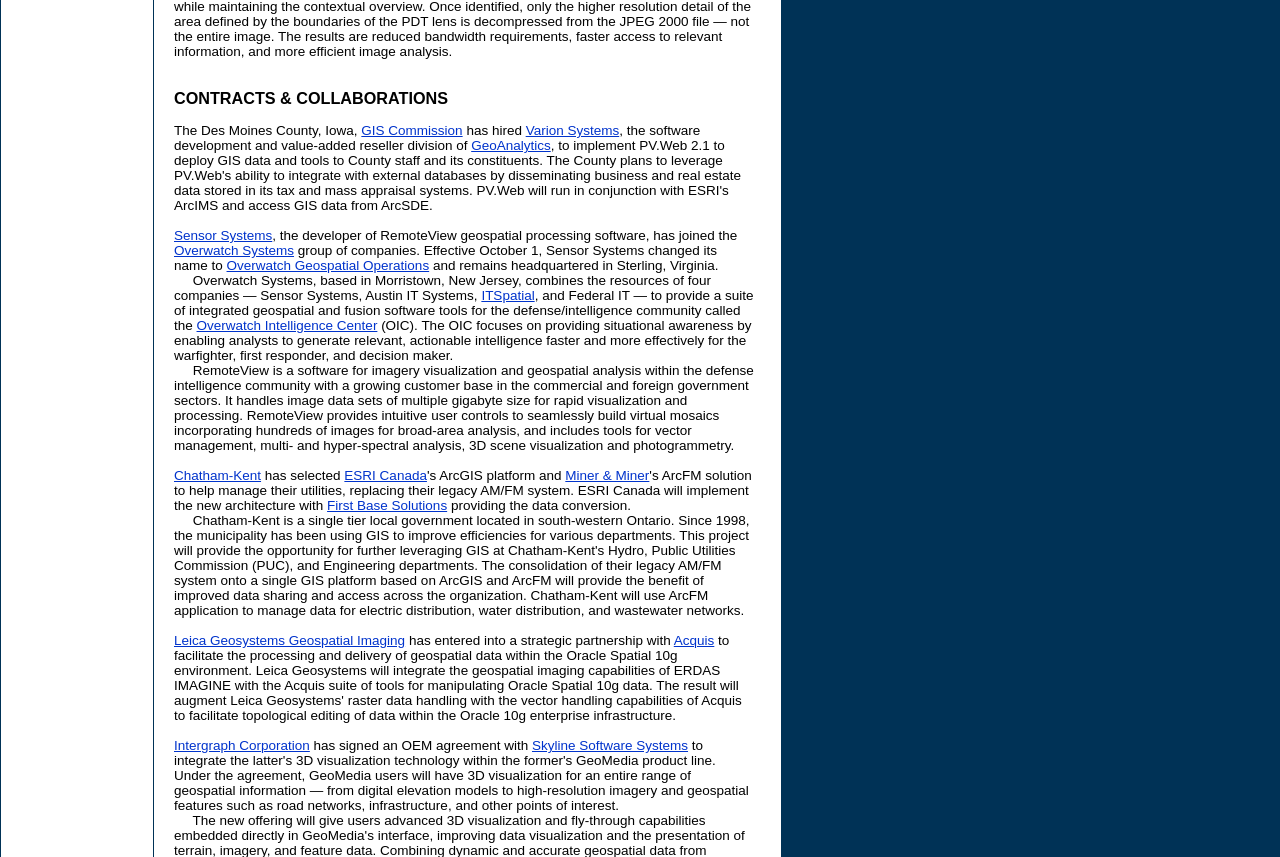Identify the bounding box coordinates of the clickable region to carry out the given instruction: "Click on the 'Home' link".

None